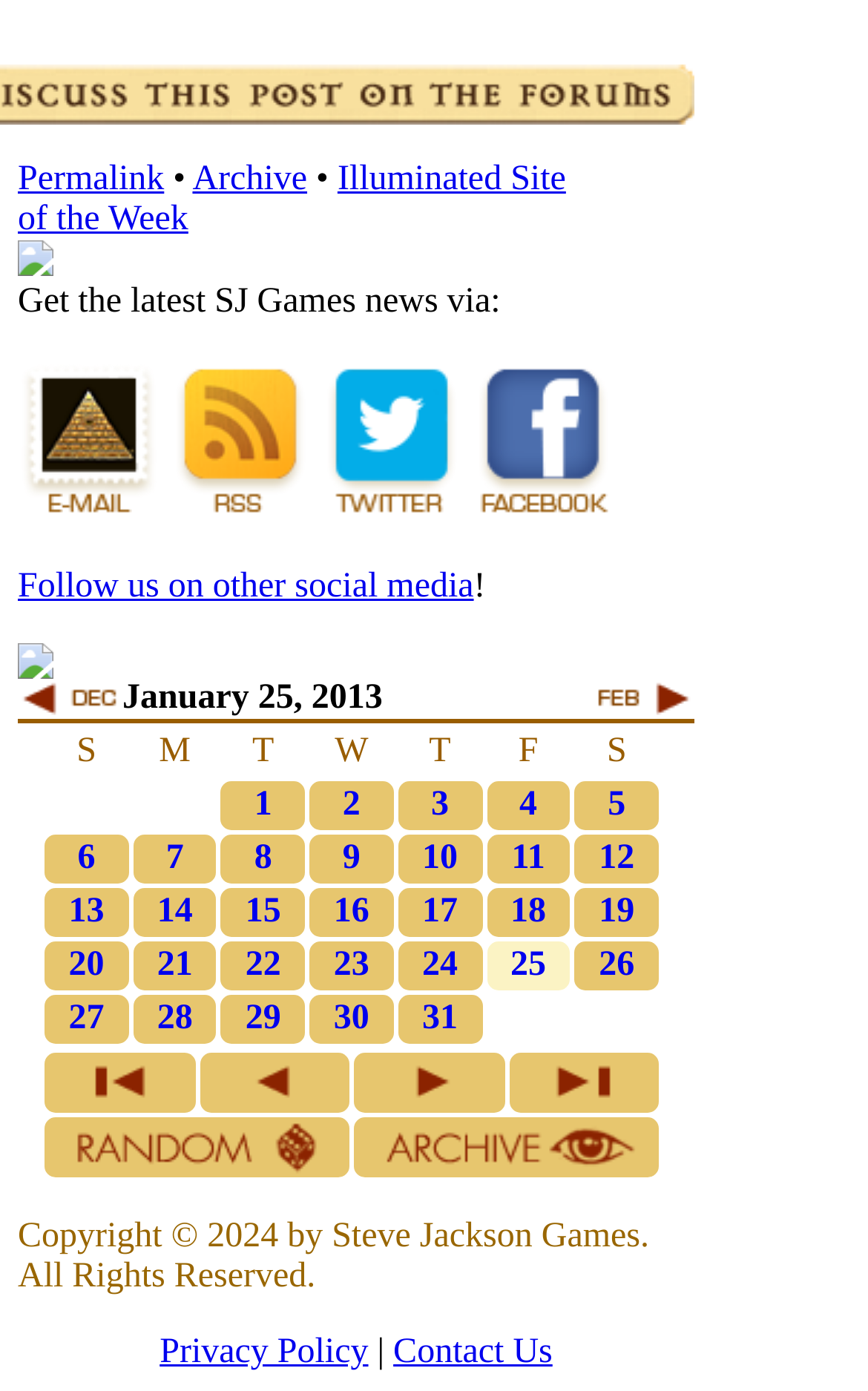What are the social media platforms available to follow? Examine the screenshot and reply using just one word or a brief phrase.

Twitter, Facebook, and others